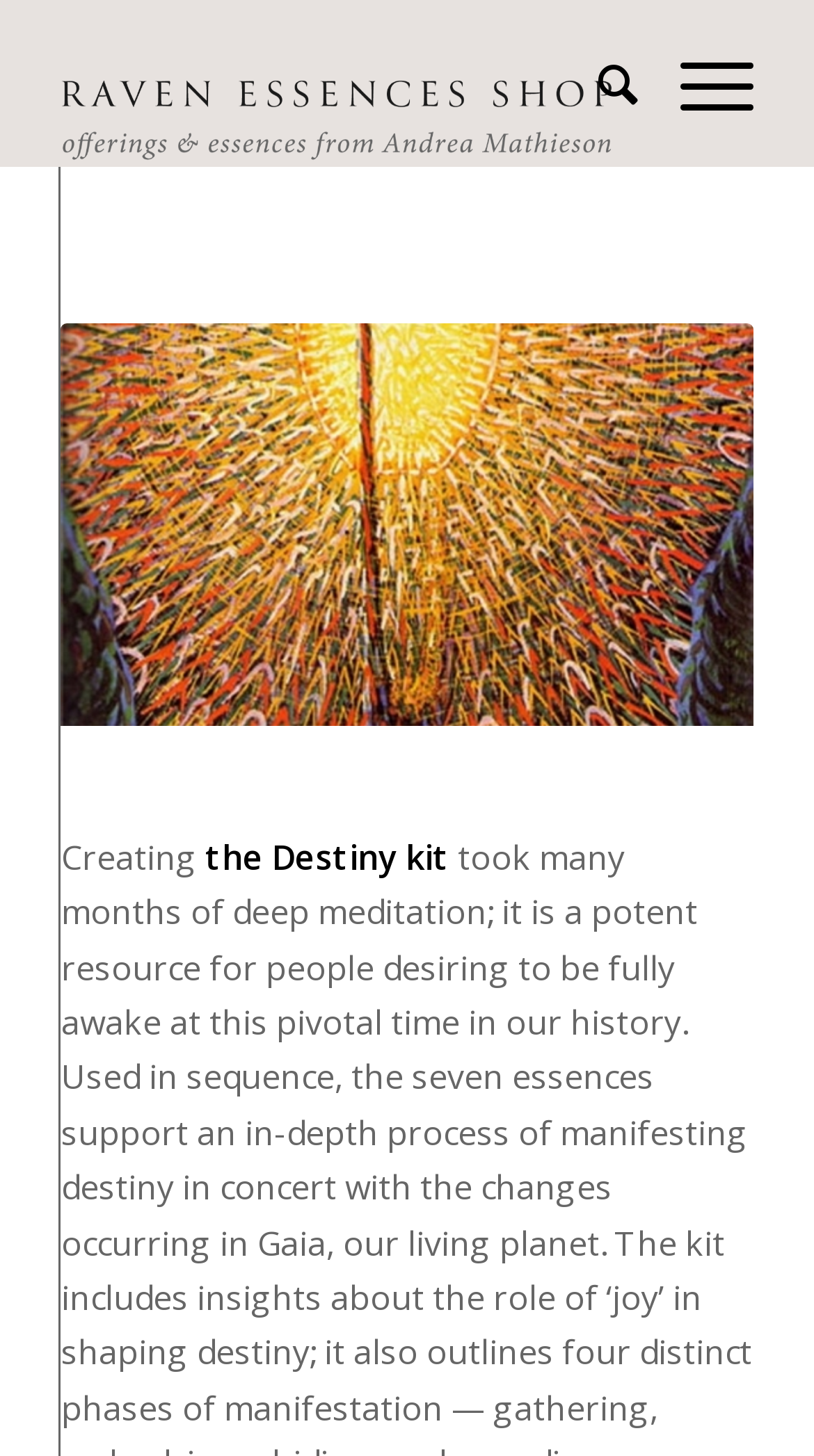What is the name of the kit?
Please provide a comprehensive answer based on the visual information in the image.

The name of the kit can be determined by looking at the root element 'Destiny Kit – Ravenessences' and the static text 'the Destiny kit' which suggests that the kit being referred to is the Destiny Kit.